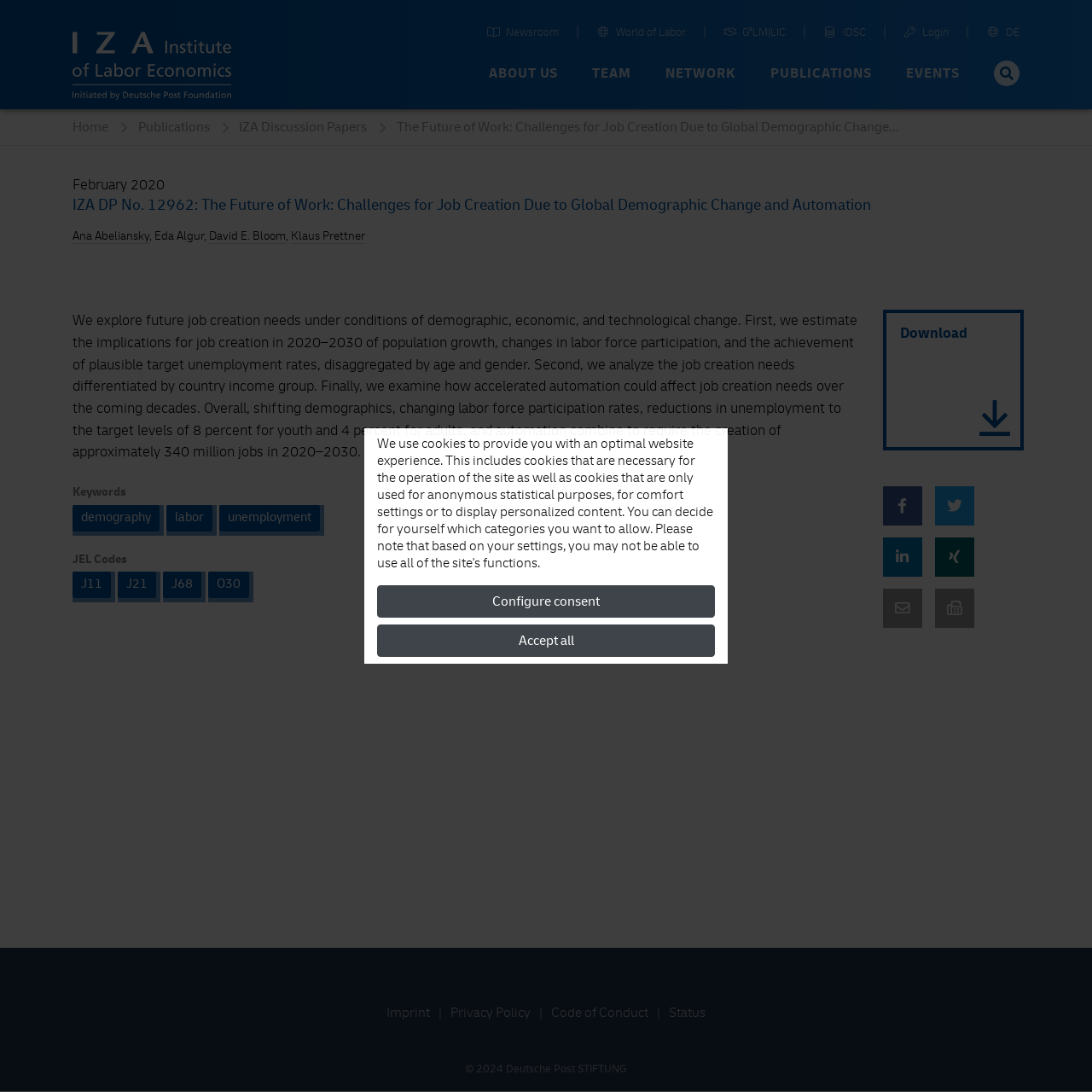Reply to the question with a single word or phrase:
What is the JEL code for labor?

J21